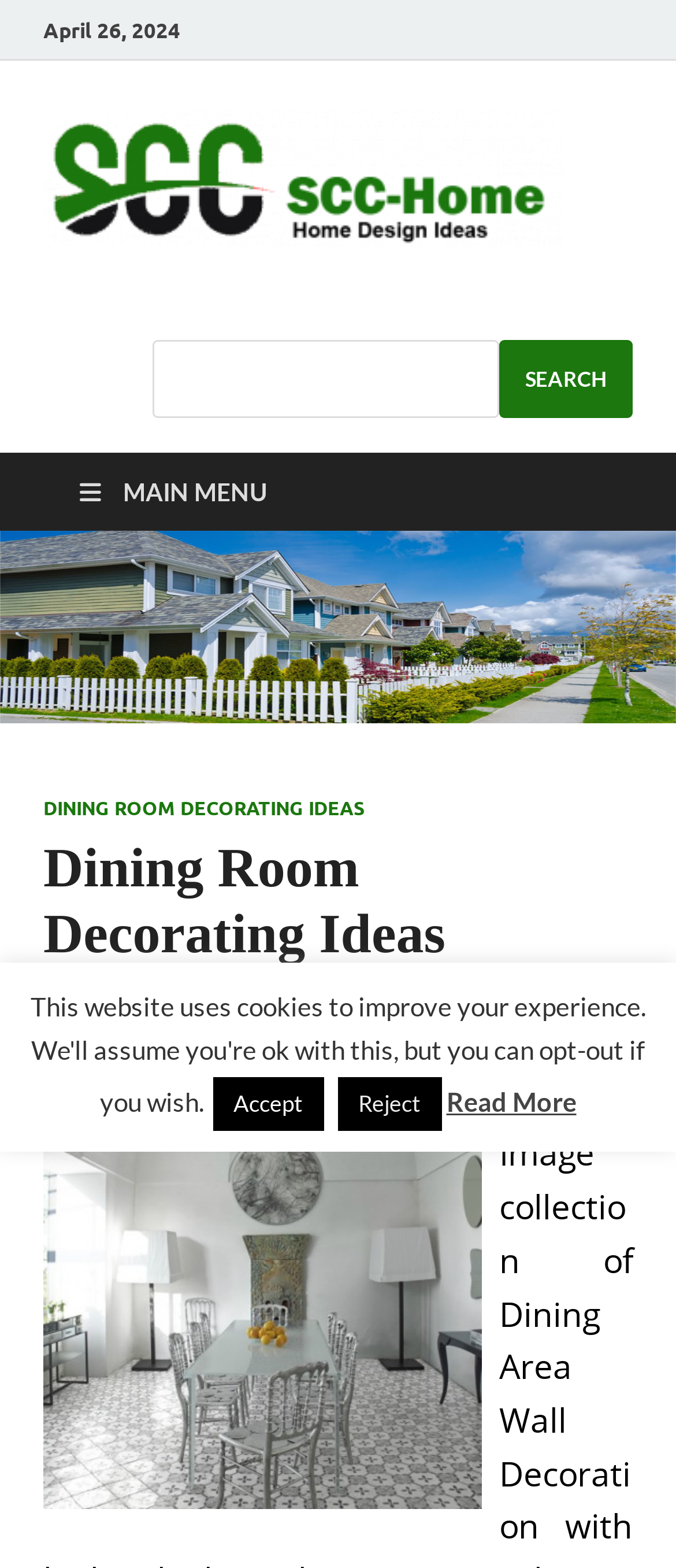Examine the screenshot and answer the question in as much detail as possible: What is the date of the latest article?

I found the date of the latest article by looking at the top of the webpage, where it says 'April 26, 2024' in a static text element.